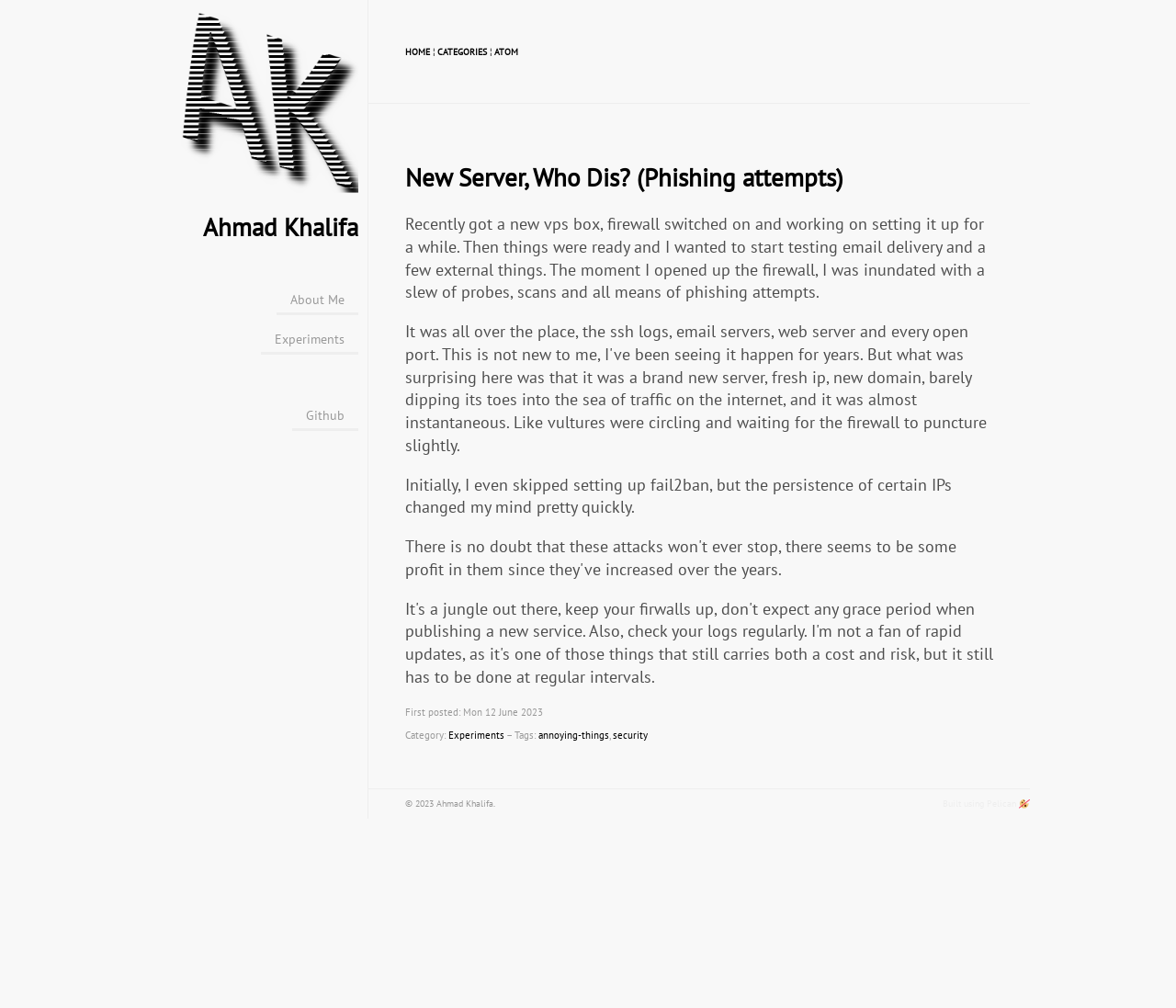Determine the bounding box coordinates of the region to click in order to accomplish the following instruction: "read the article". Provide the coordinates as four float numbers between 0 and 1, specifically [left, top, right, bottom].

[0.345, 0.16, 0.845, 0.191]